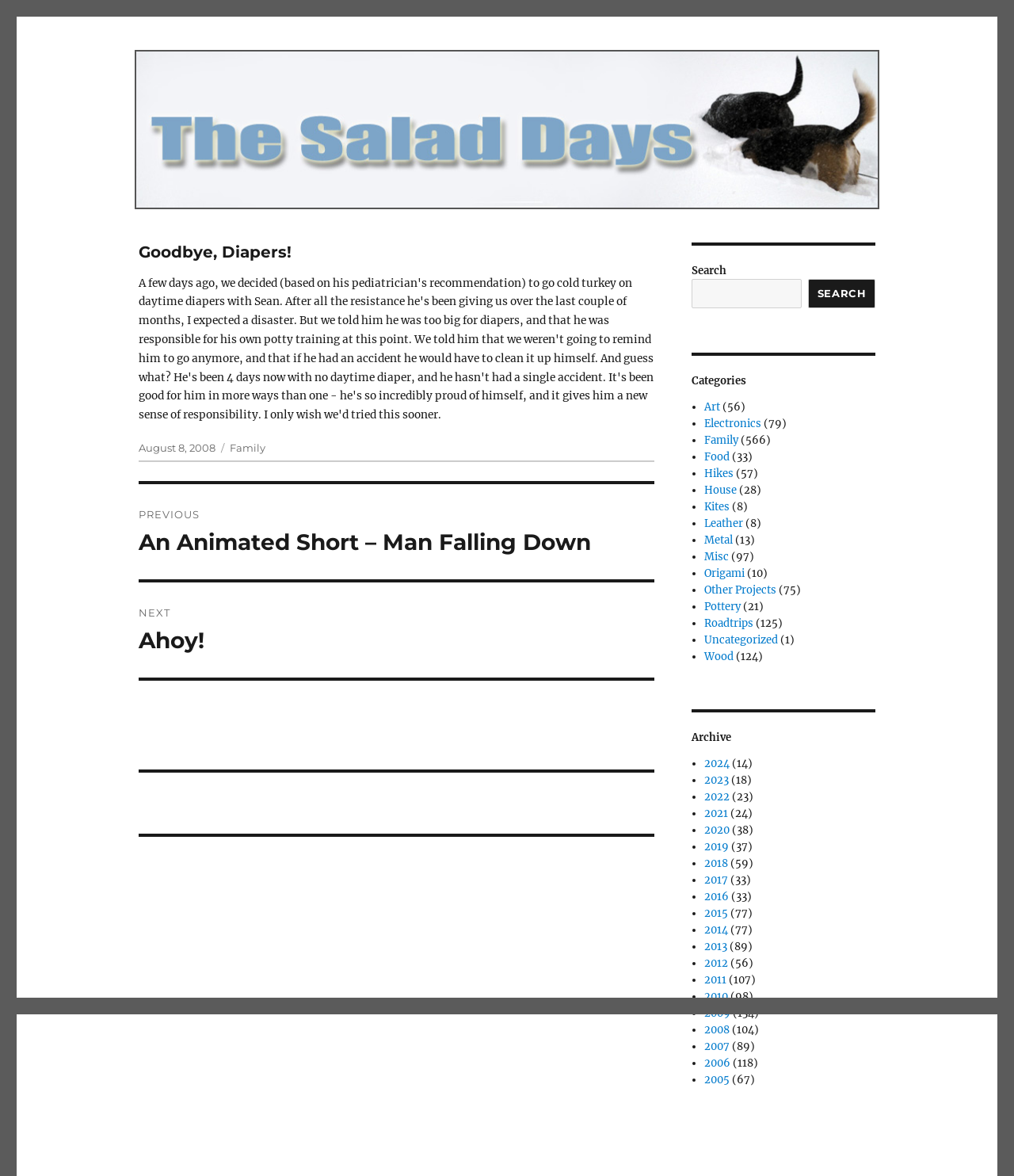Identify the bounding box coordinates of the region that needs to be clicked to carry out this instruction: "View posts in August 2008". Provide these coordinates as four float numbers ranging from 0 to 1, i.e., [left, top, right, bottom].

[0.136, 0.376, 0.212, 0.386]